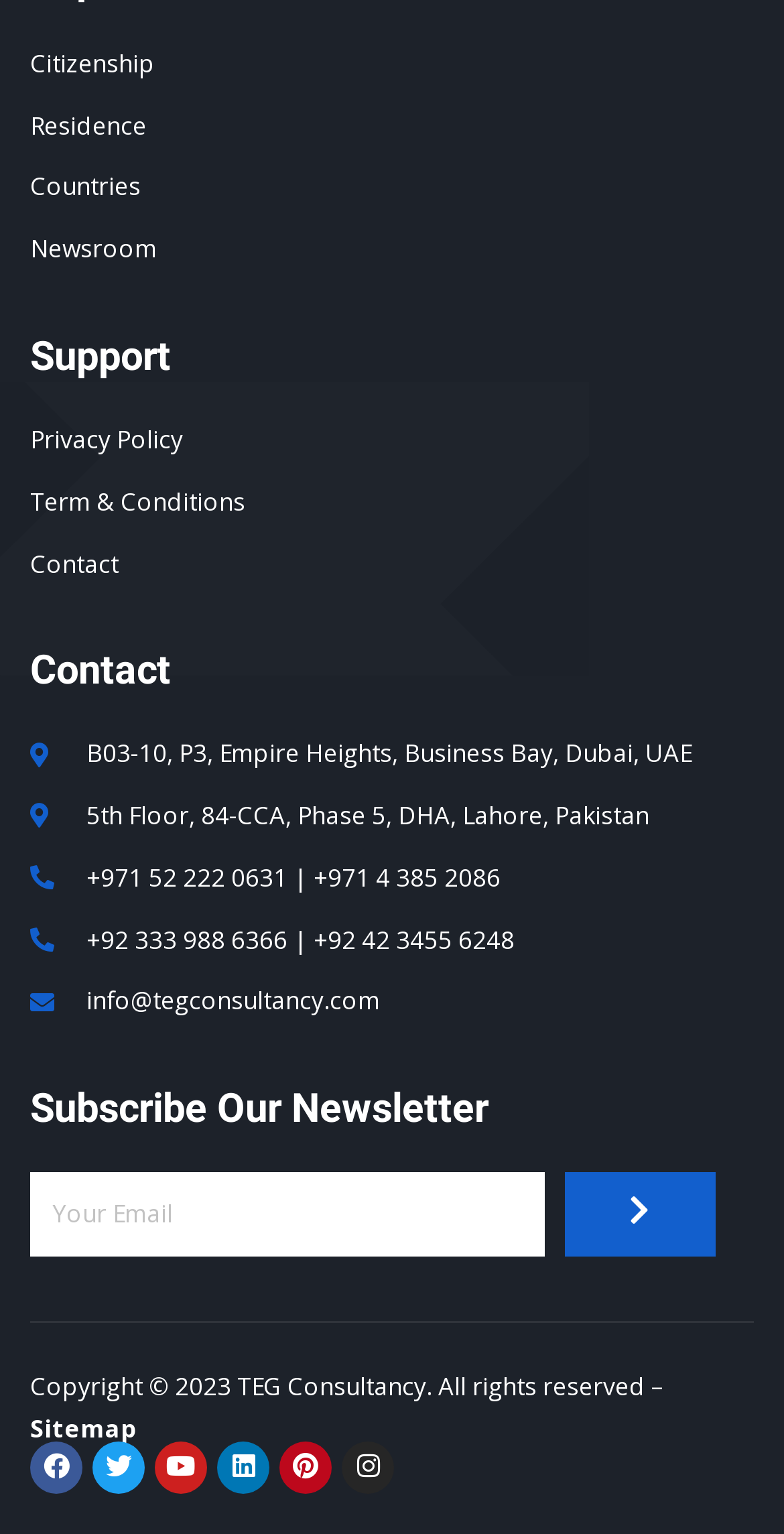Please find the bounding box coordinates for the clickable element needed to perform this instruction: "Click on Citizenship".

[0.038, 0.028, 0.962, 0.056]